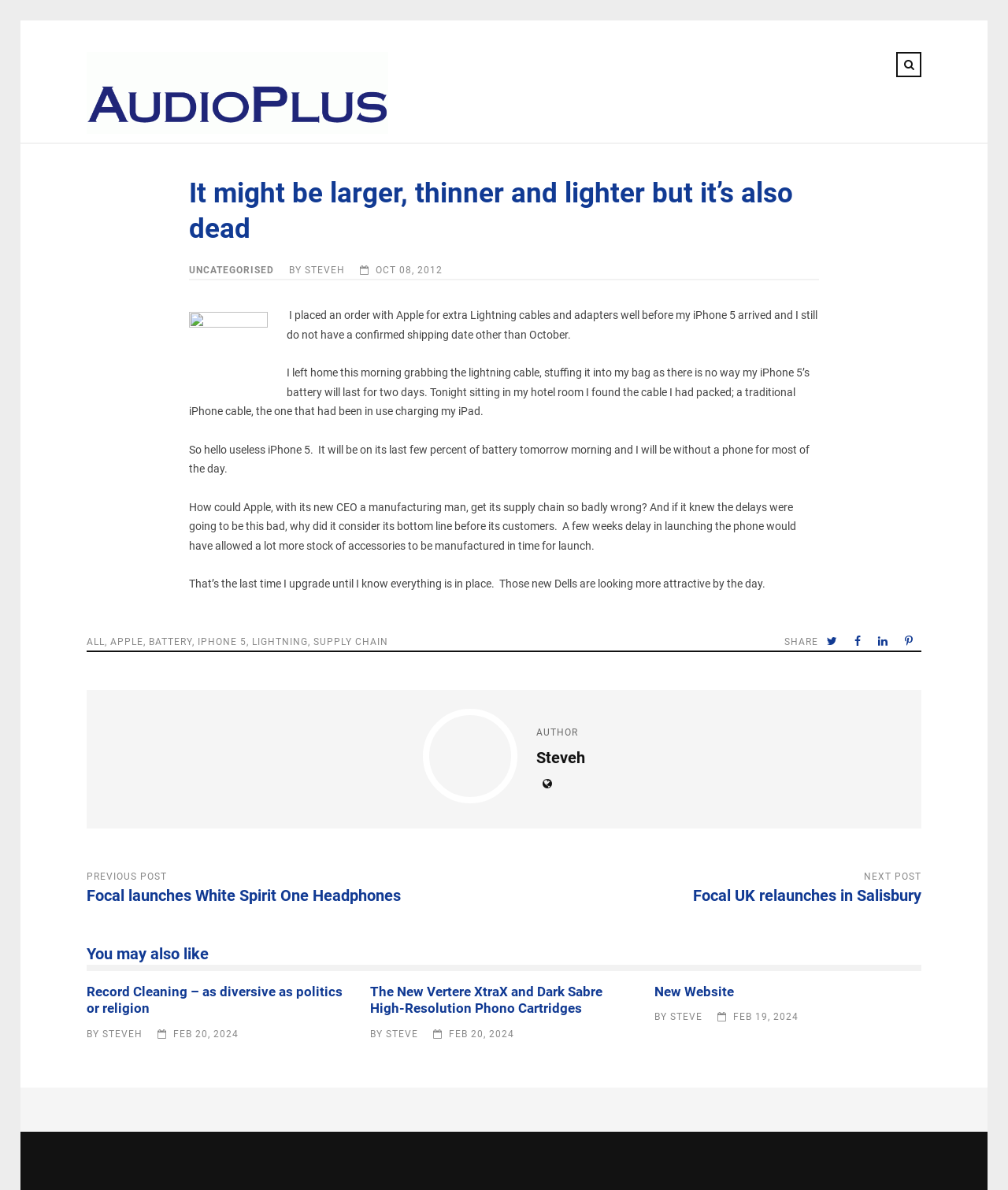Determine the bounding box coordinates of the UI element that matches the following description: "Share on Facebook". The coordinates should be four float numbers between 0 and 1 in the format [left, top, right, bottom].

[0.841, 0.531, 0.862, 0.547]